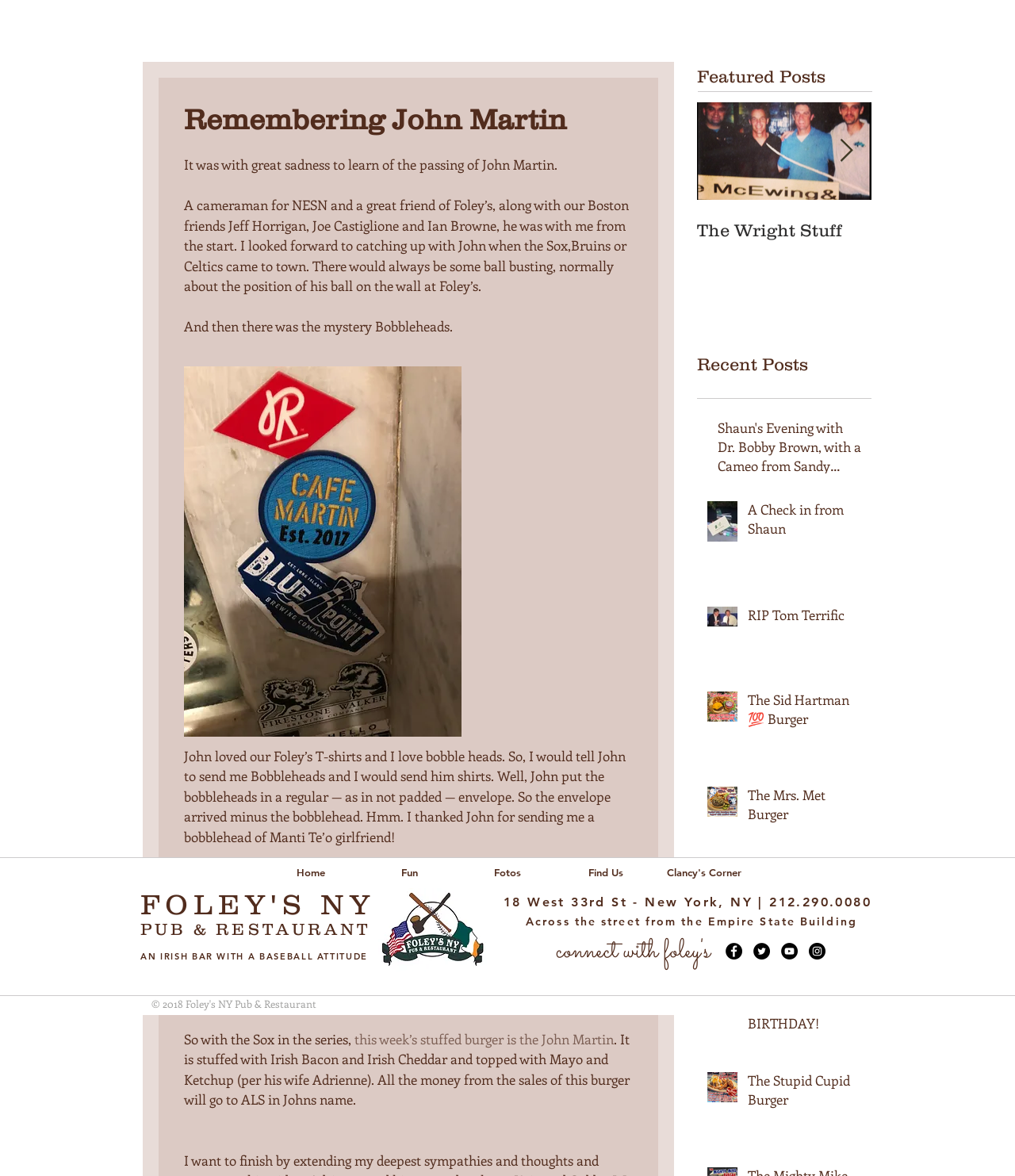Refer to the screenshot and give an in-depth answer to this question: What is the name of the person being remembered?

The webpage is dedicated to remembering John Martin, a cameraman for NESN and a friend of Foley's, as indicated by the heading 'Remembering John Martin' and the subsequent text.